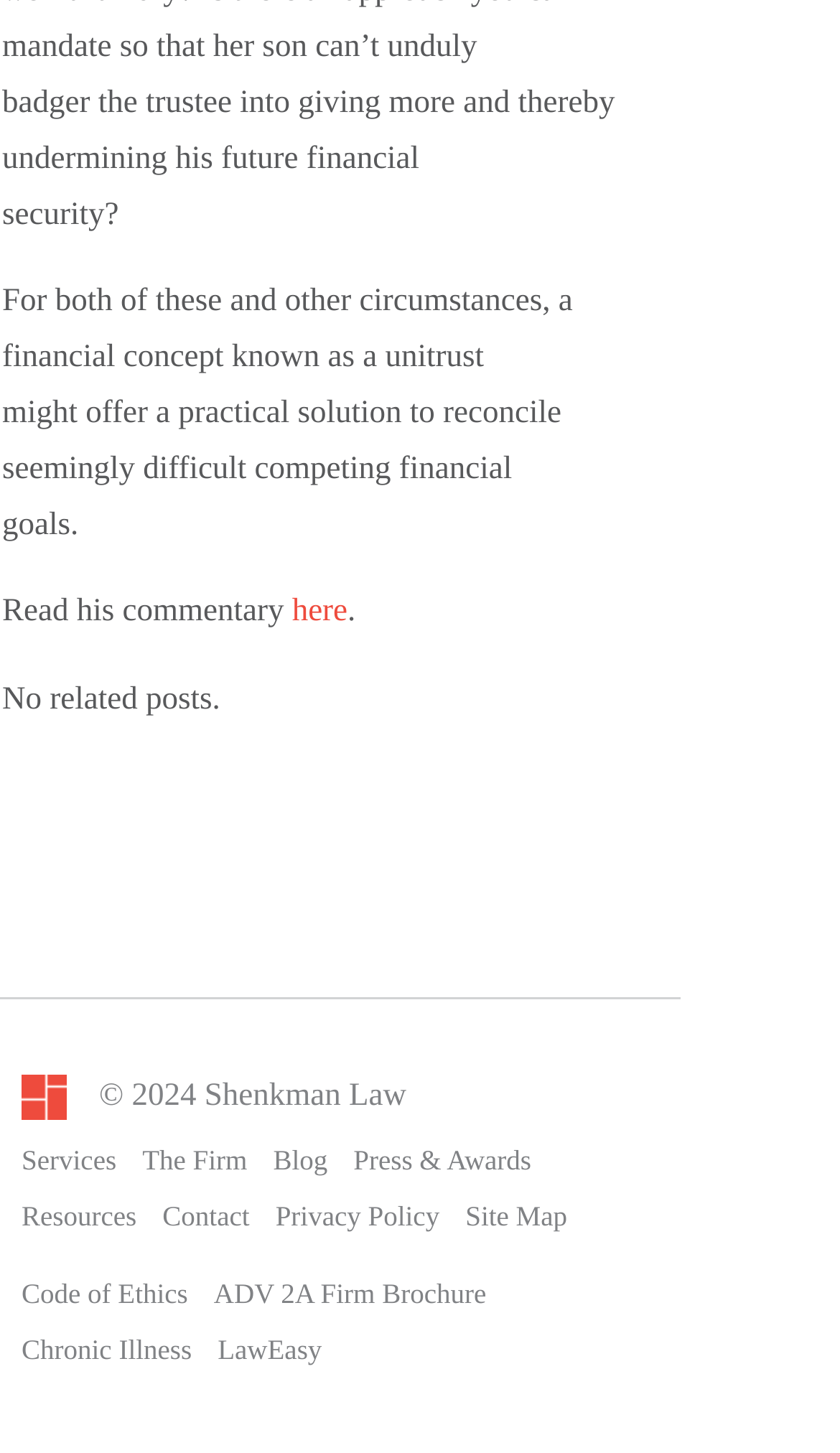What is the topic of the article?
Based on the image, respond with a single word or phrase.

unitrust